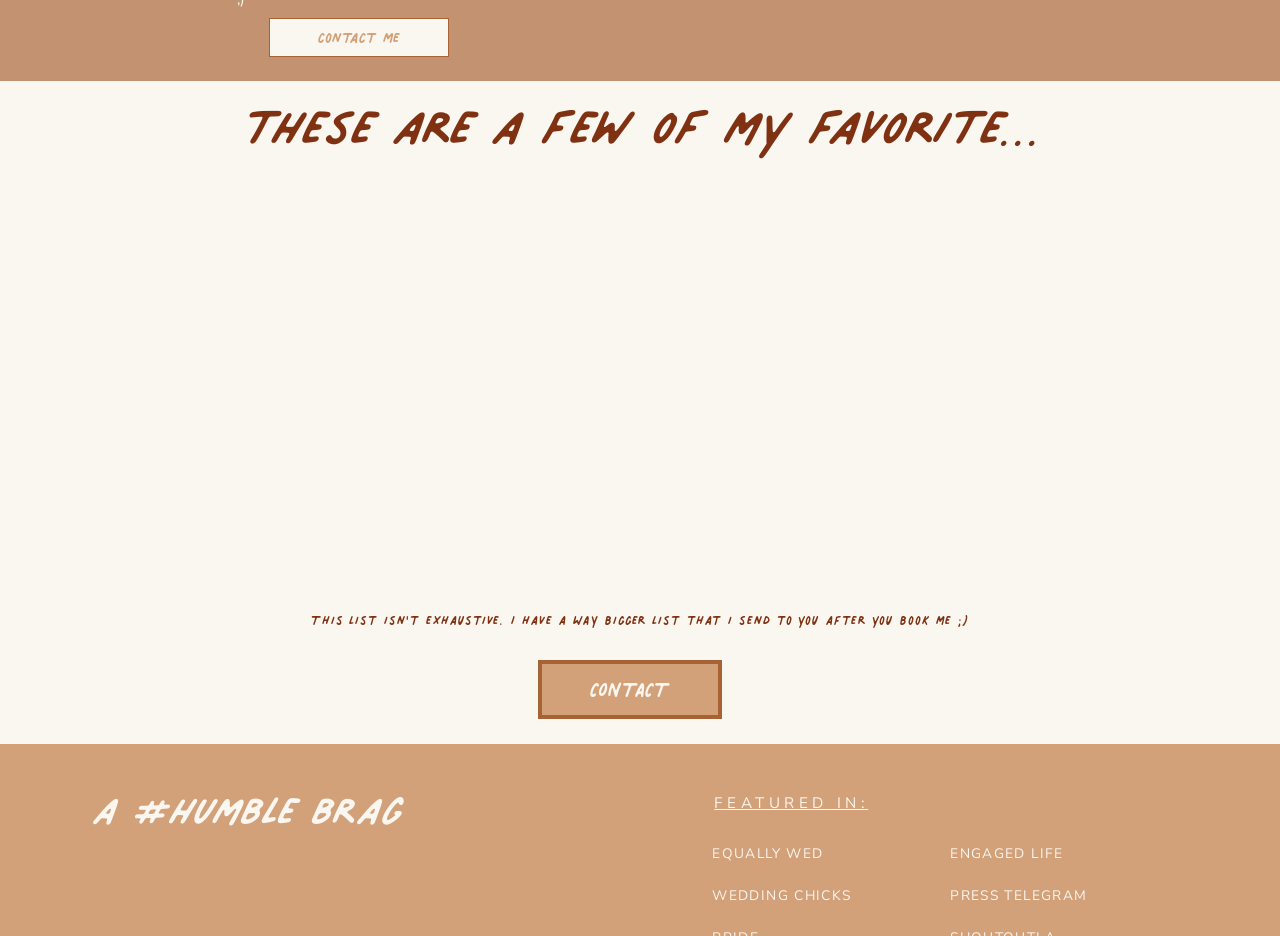Determine the bounding box coordinates for the clickable element required to fulfill the instruction: "contact the website owner". Provide the coordinates as four float numbers between 0 and 1, i.e., [left, top, right, bottom].

[0.21, 0.019, 0.351, 0.061]